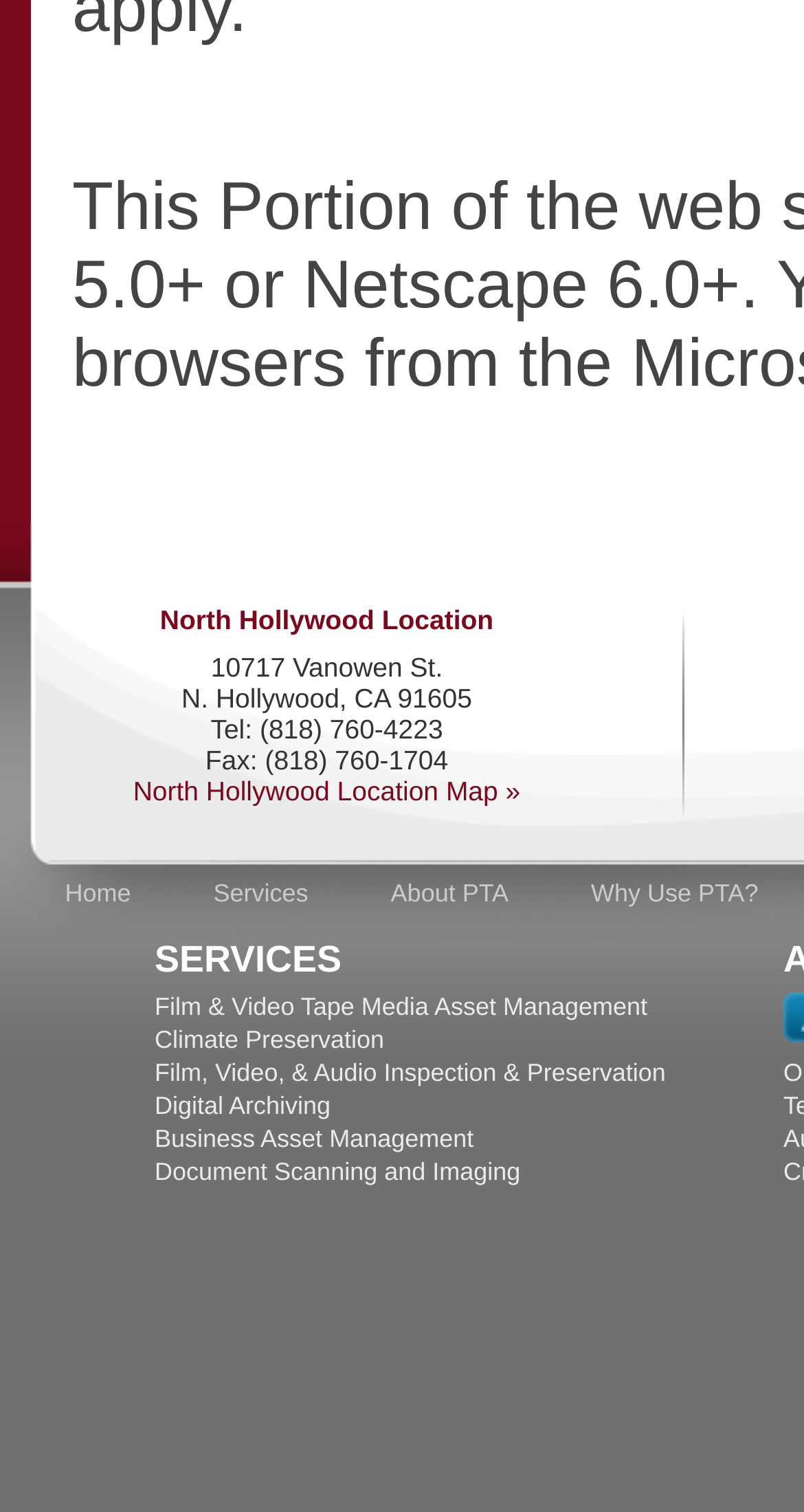Please locate the bounding box coordinates of the element's region that needs to be clicked to follow the instruction: "Go to Home". The bounding box coordinates should be provided as four float numbers between 0 and 1, i.e., [left, top, right, bottom].

[0.081, 0.581, 0.163, 0.6]